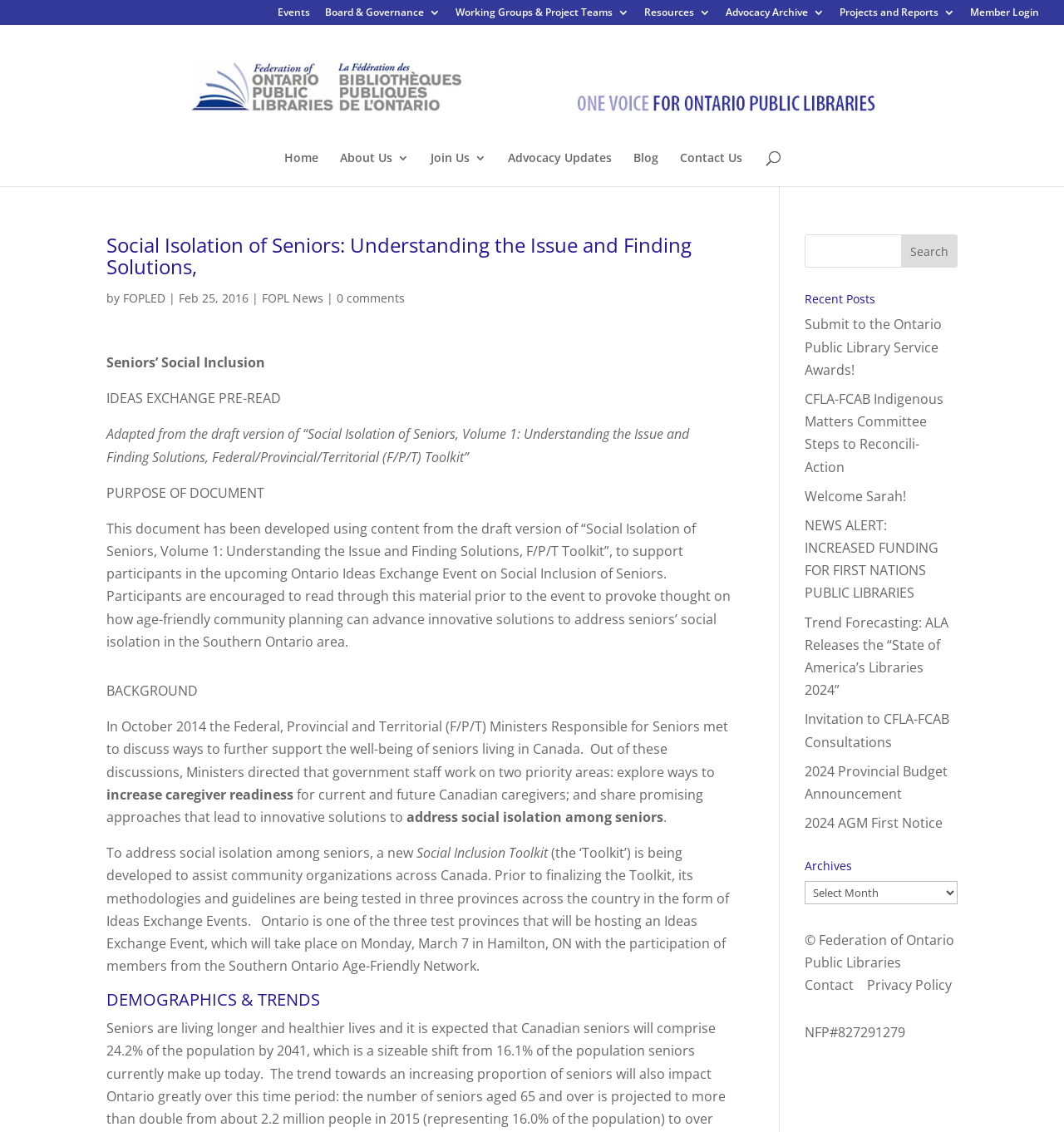What is the name of the toolkit being developed?
With the help of the image, please provide a detailed response to the question.

I found the answer by reading the section 'BACKGROUND', which explains that a new Social Inclusion Toolkit is being developed to assist community organizations across Canada.